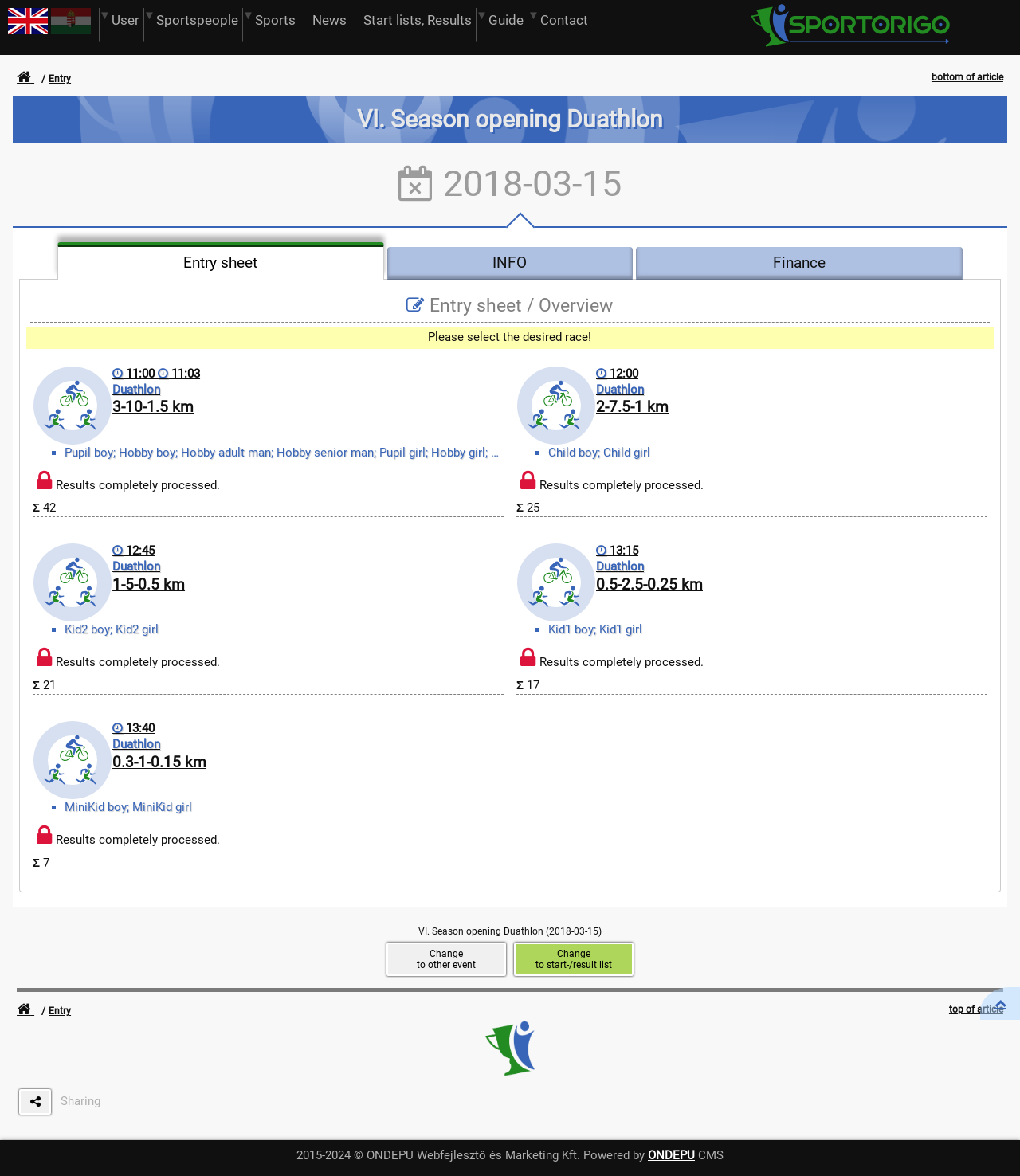Find and indicate the bounding box coordinates of the region you should select to follow the given instruction: "Change to other event".

[0.379, 0.801, 0.496, 0.83]